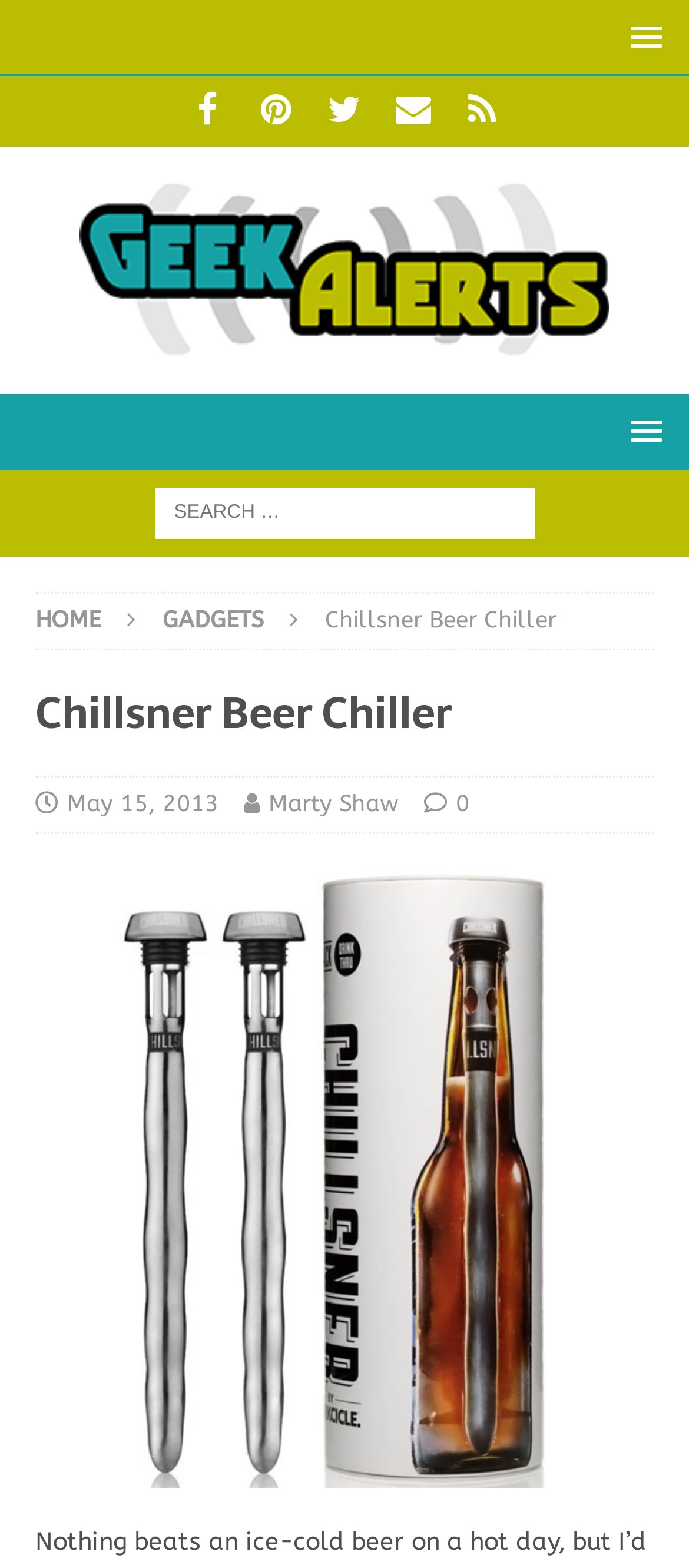Please specify the bounding box coordinates of the clickable region to carry out the following instruction: "Visit Facebook page". The coordinates should be four float numbers between 0 and 1, in the format [left, top, right, bottom].

[0.255, 0.048, 0.345, 0.094]